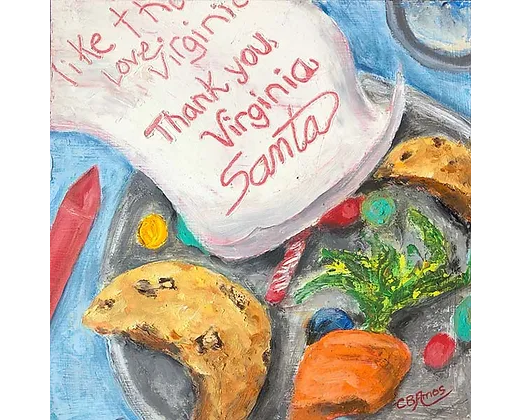What is left for Santa on the plate?
Make sure to answer the question with a detailed and comprehensive explanation.

The plate at the center of the illustration is filled with a variety of treats left for Santa, including freshly baked cookies and a bright orange carrot, showcasing the festive holiday scene.